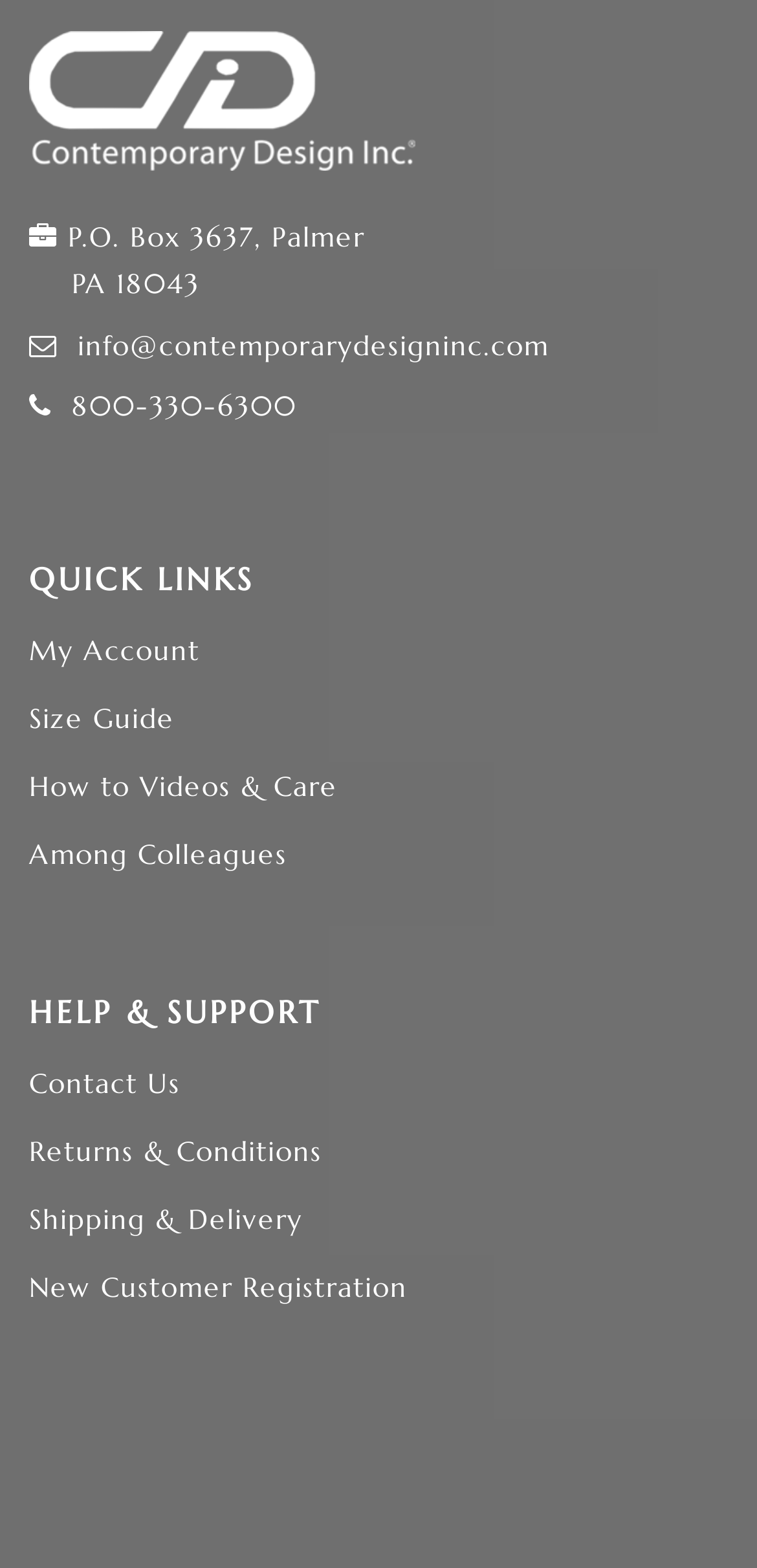What is the company's address?
Please answer using one word or phrase, based on the screenshot.

P.O. Box 3637, Palmer, PA 18043